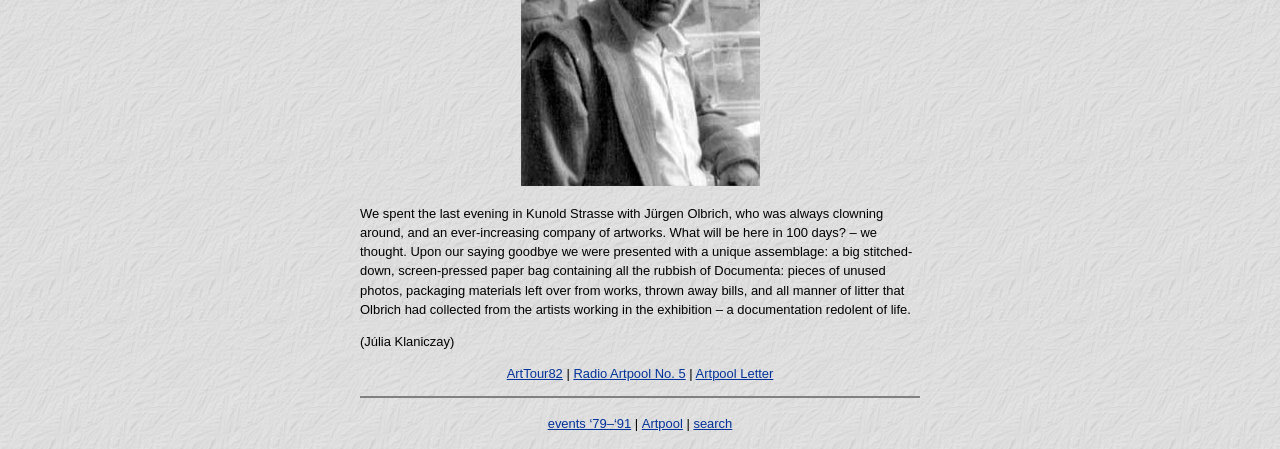Please provide a brief answer to the question using only one word or phrase: 
What is the name of the event mentioned?

Documenta